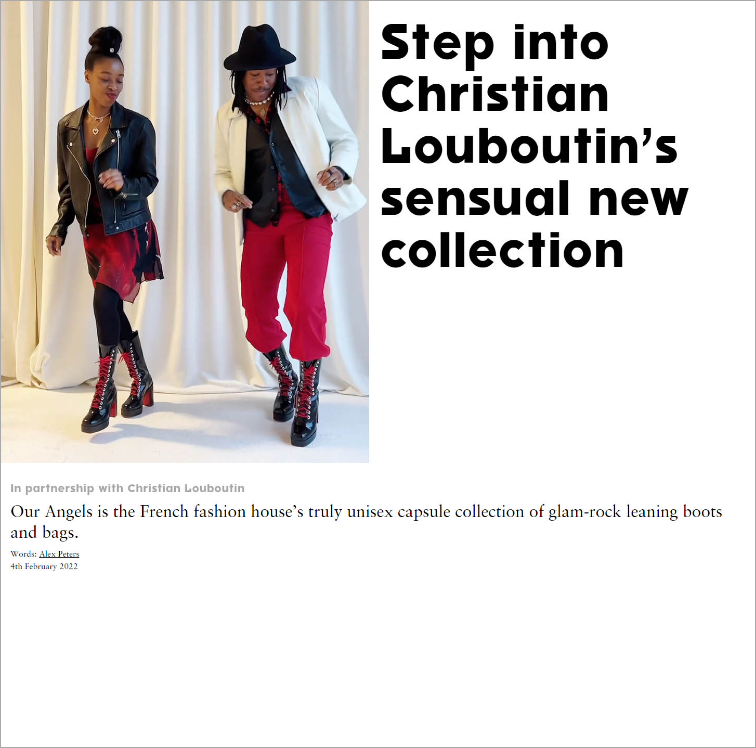What is the distinctive feature of the boots worn by the model in red pants?
Based on the visual, give a brief answer using one word or a short phrase.

Laces